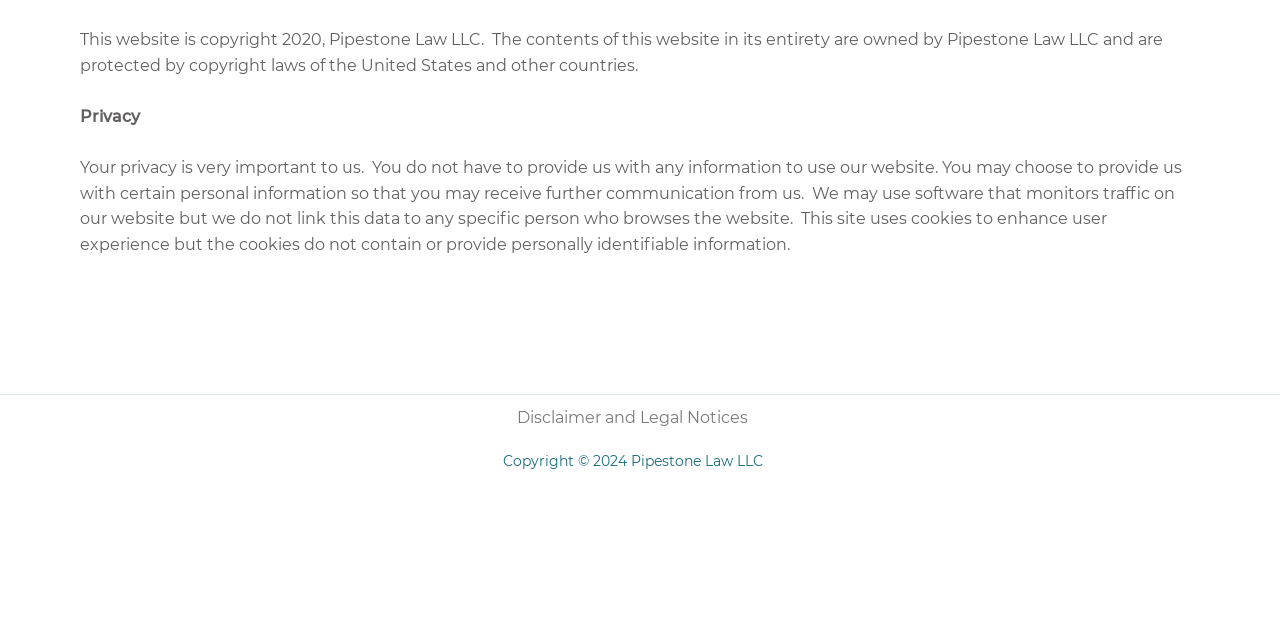From the given element description: "Disclaimer and Legal Notices", find the bounding box for the UI element. Provide the coordinates as four float numbers between 0 and 1, in the order [left, top, right, bottom].

[0.404, 0.638, 0.584, 0.668]